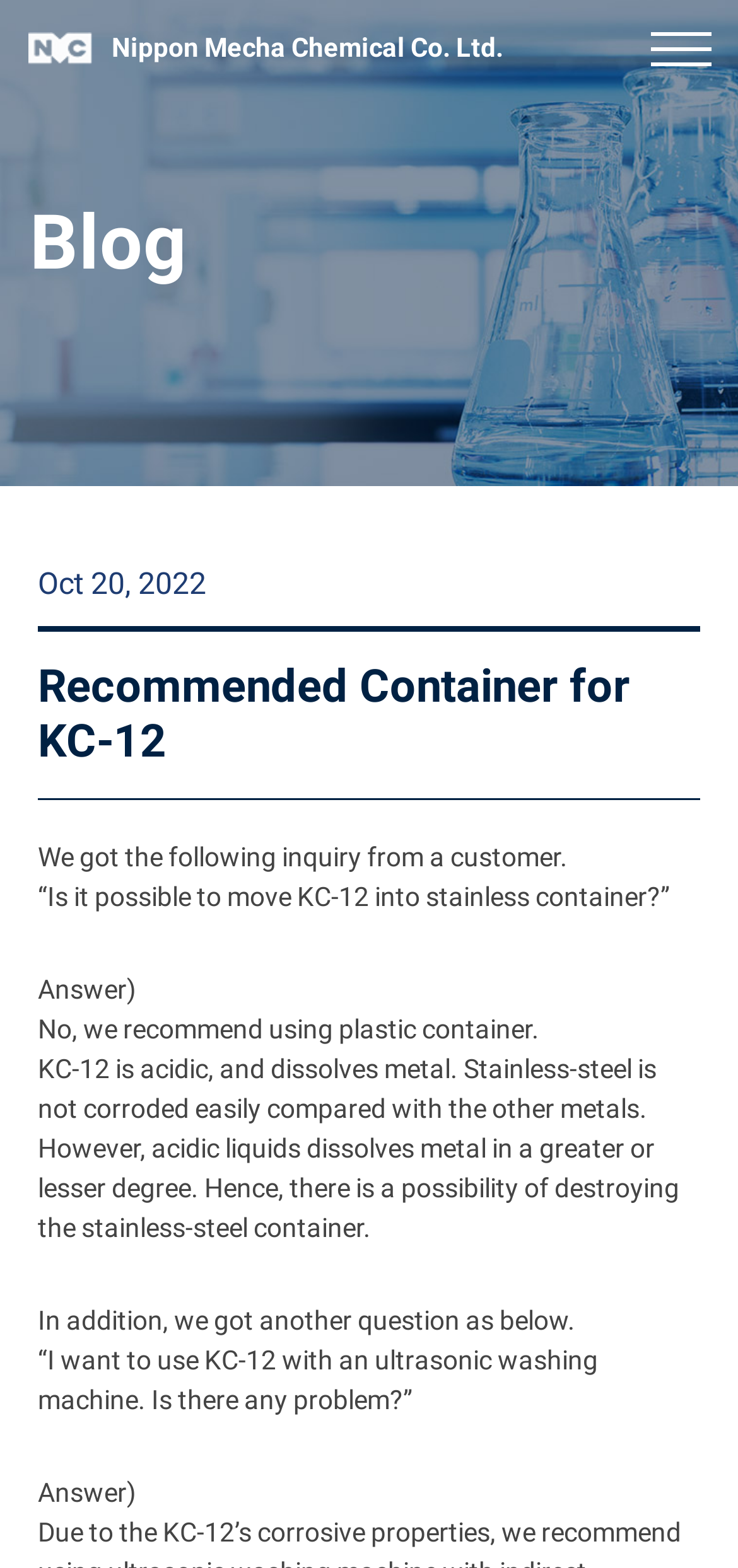What is the date of the latest blog post?
Provide a well-explained and detailed answer to the question.

I found the date of the latest blog post by looking at the StaticText element with the content 'Oct 20, 2022' which is located above the heading 'Recommended Container for KC-12'.